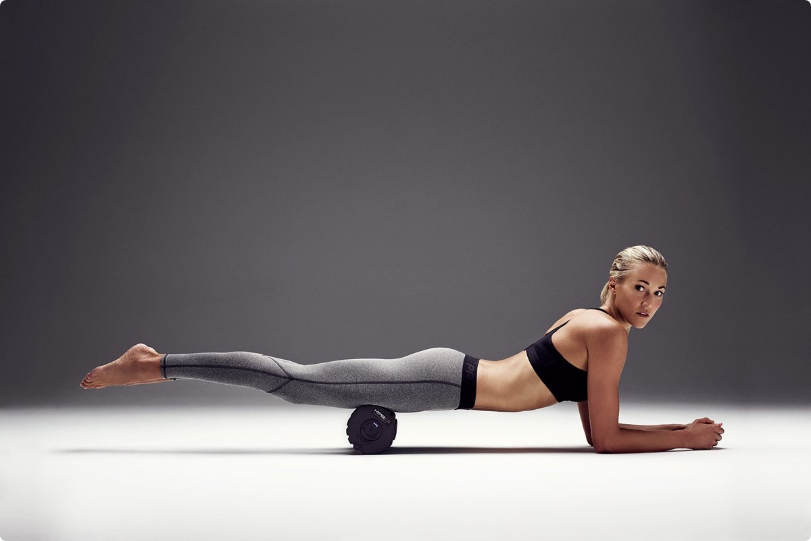What is the purpose of the foam roller?
Please provide a single word or phrase as your answer based on the screenshot.

Muscle recovery and flexibility